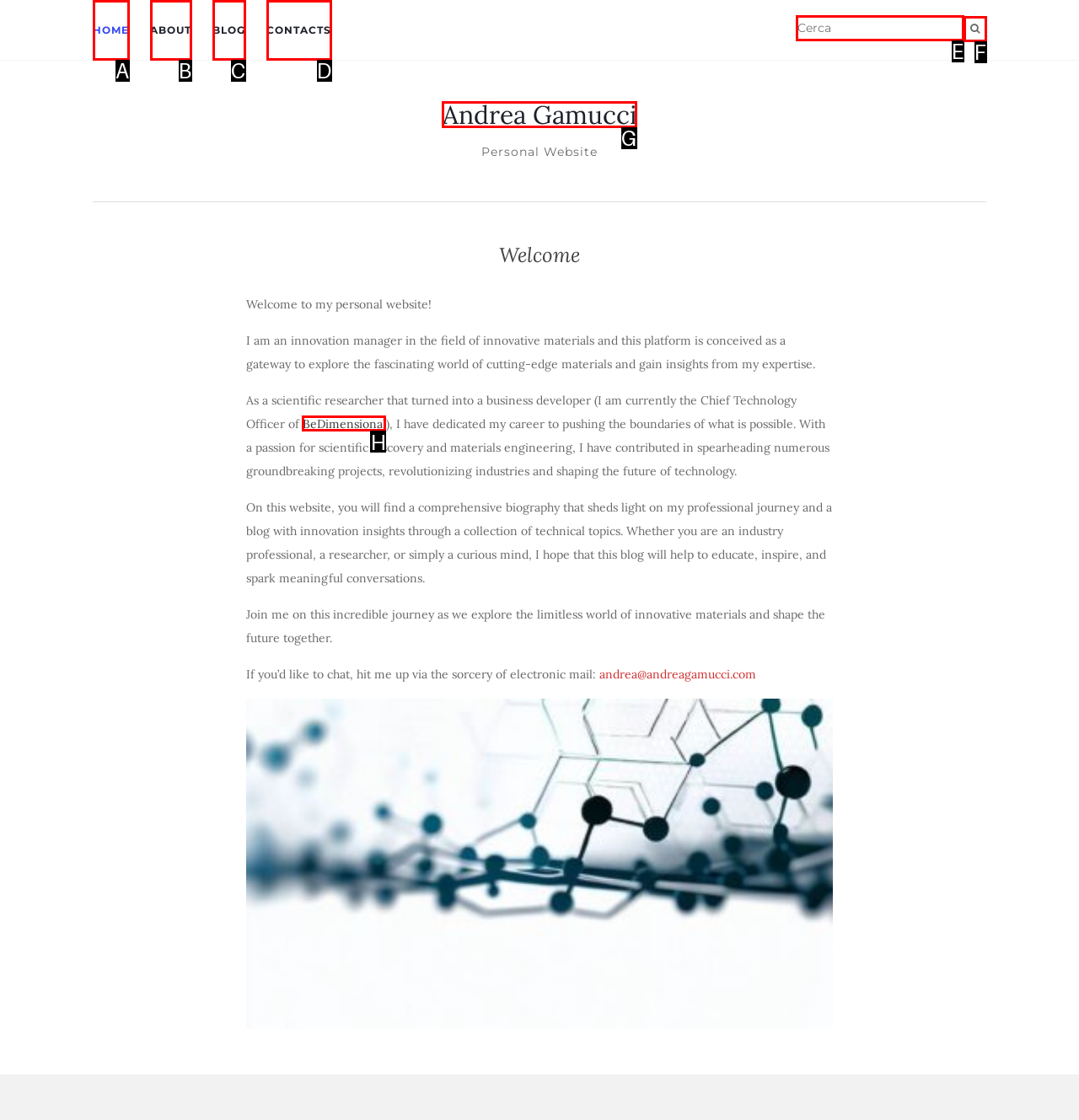Identify the HTML element I need to click to complete this task: read about Andrea Gamucci Provide the option's letter from the available choices.

G